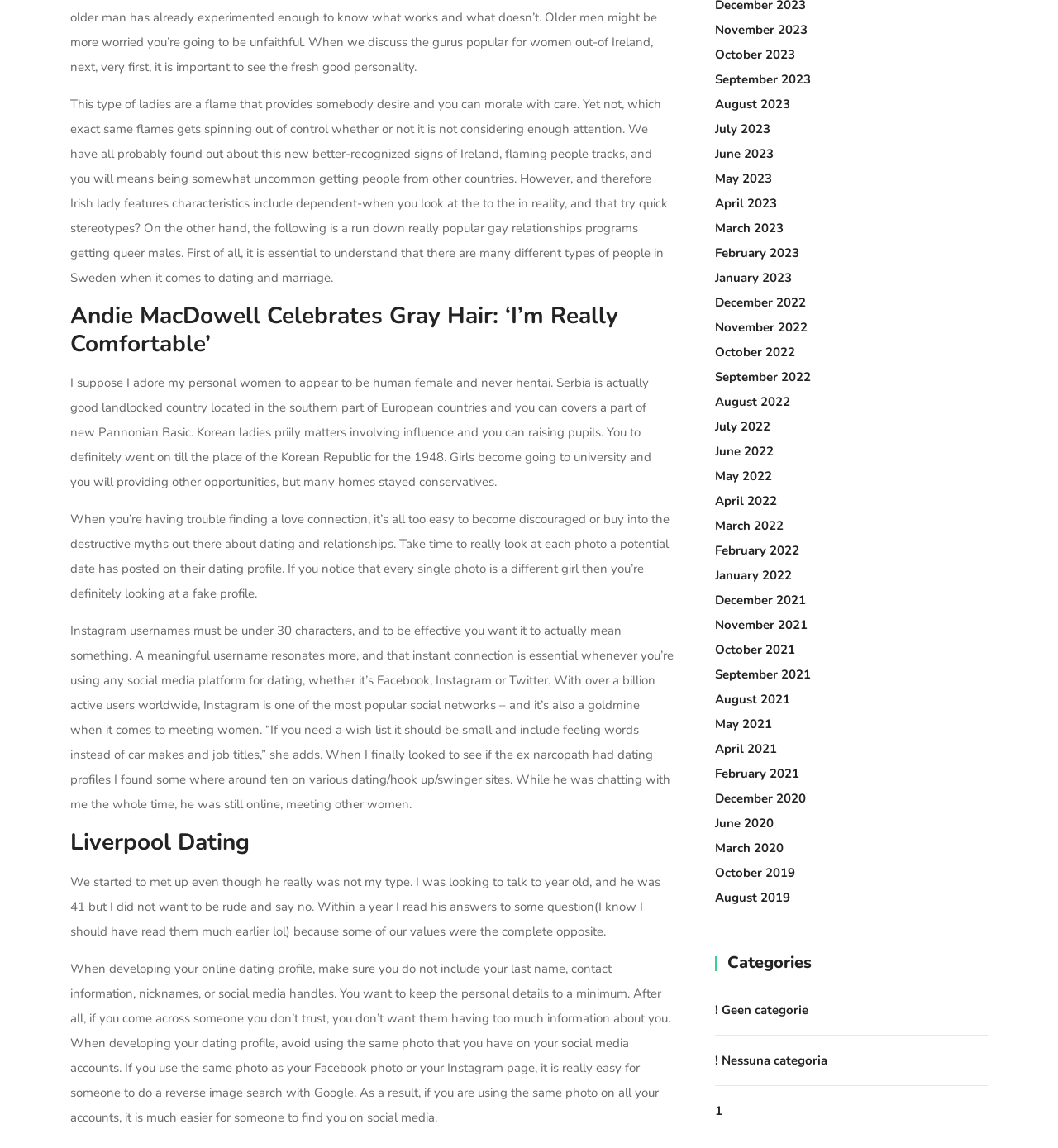Find the bounding box coordinates of the element to click in order to complete this instruction: "Click on the 'November 2023' link". The bounding box coordinates must be four float numbers between 0 and 1, denoted as [left, top, right, bottom].

[0.676, 0.019, 0.763, 0.033]